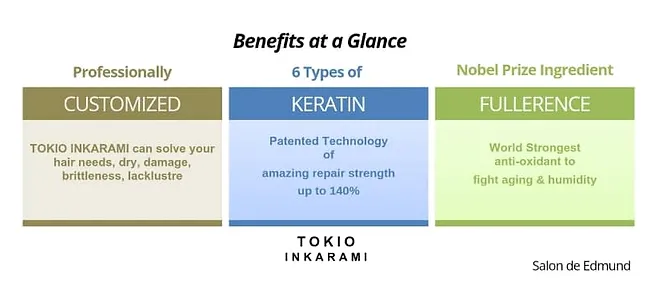What is the repair strength of Tokio Inkarami?
Using the image as a reference, give an elaborate response to the question.

The central column focuses on the innovative use of six types of keratin, boasting a patented technology that offers an impressive repair strength of up to 140%, which is a key benefit of the Tokio Inkarami hair treatment.